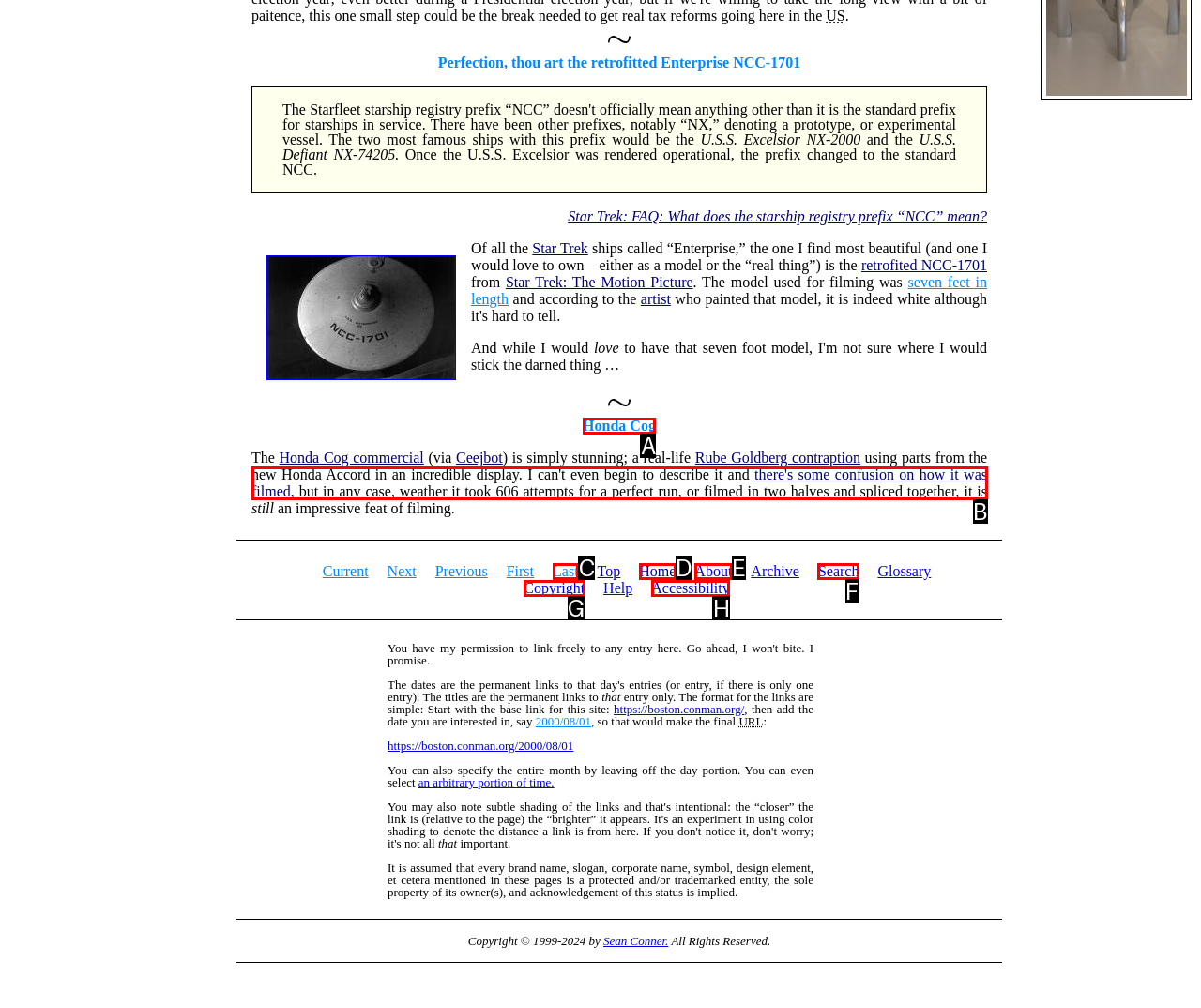Using the given description: Accessibility, identify the HTML element that corresponds best. Answer with the letter of the correct option from the available choices.

H